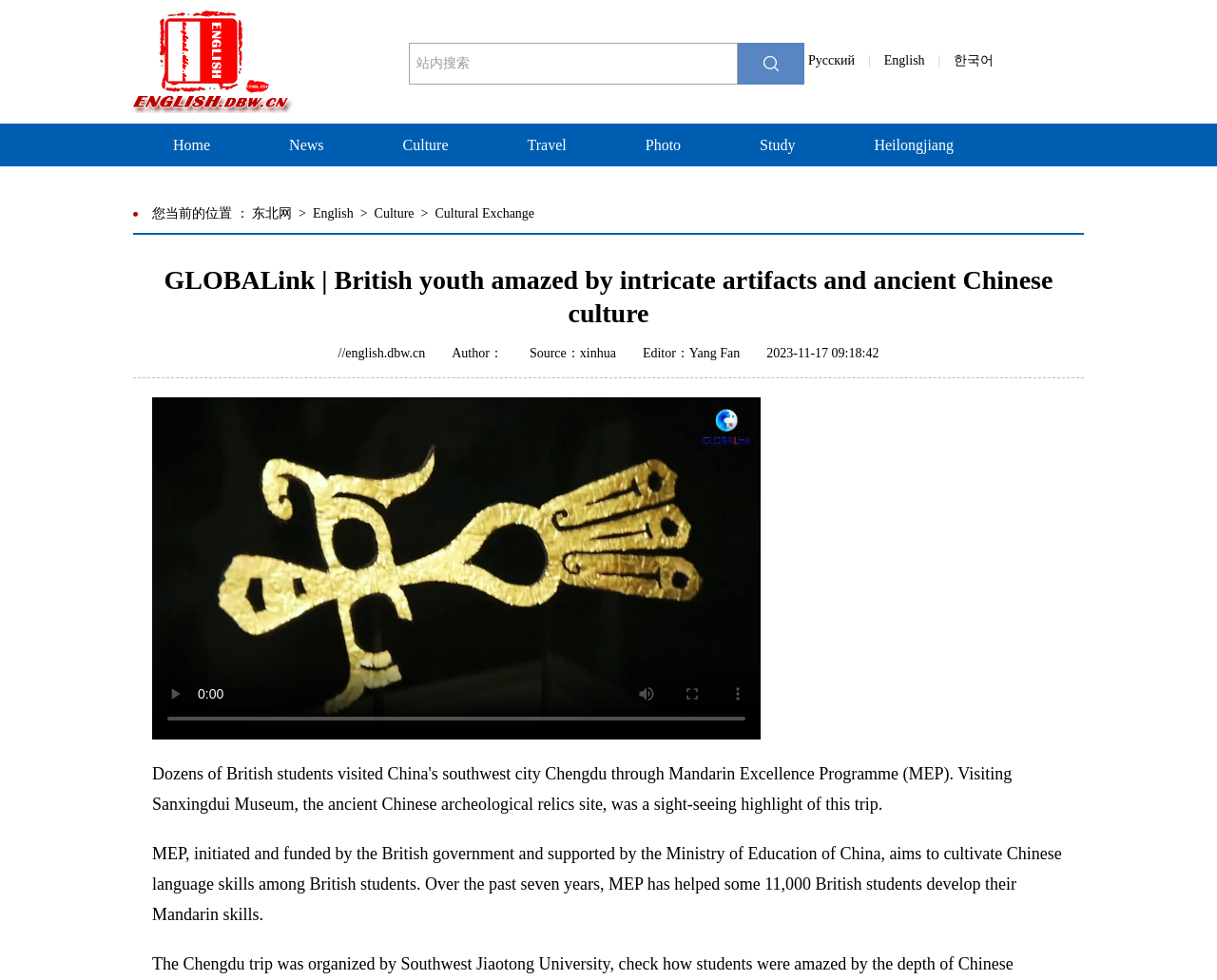What is the language of the webpage that the user can switch to?
We need a detailed and exhaustive answer to the question. Please elaborate.

I found the answer by looking at the language options on the webpage, which include 'Pусский' (Russian), 'English', and '한국어' (Korean).